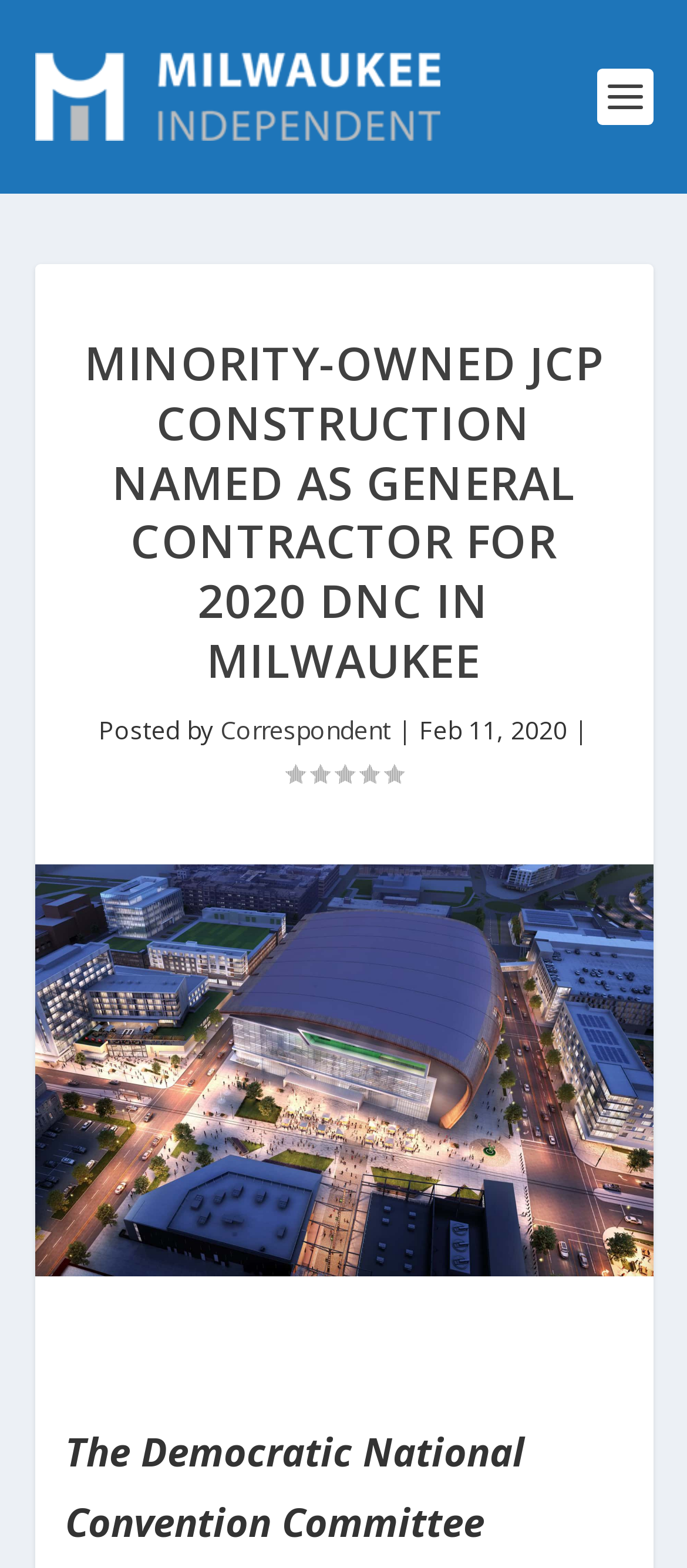Determine and generate the text content of the webpage's headline.

MINORITY-OWNED JCP CONSTRUCTION NAMED AS GENERAL CONTRACTOR FOR 2020 DNC IN MILWAUKEE